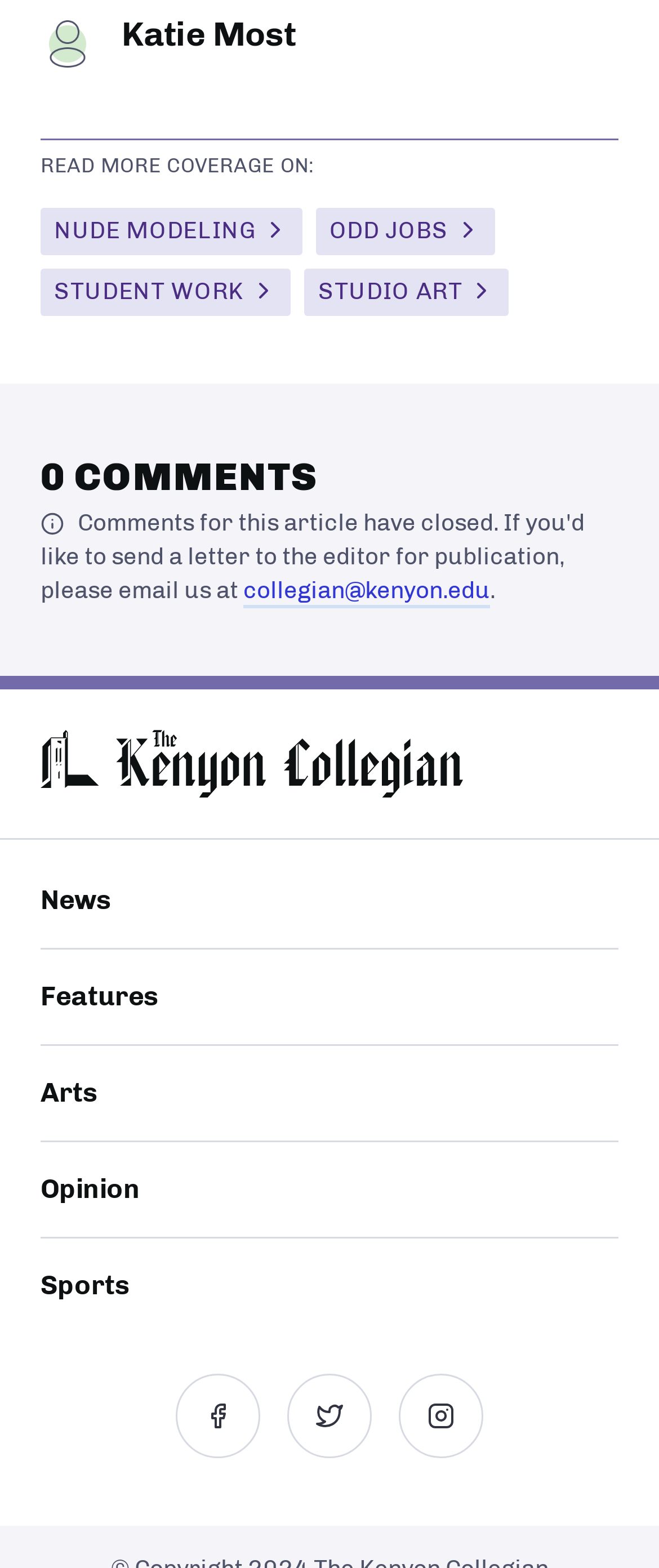How many comments are there on the article?
From the screenshot, provide a brief answer in one word or phrase.

0